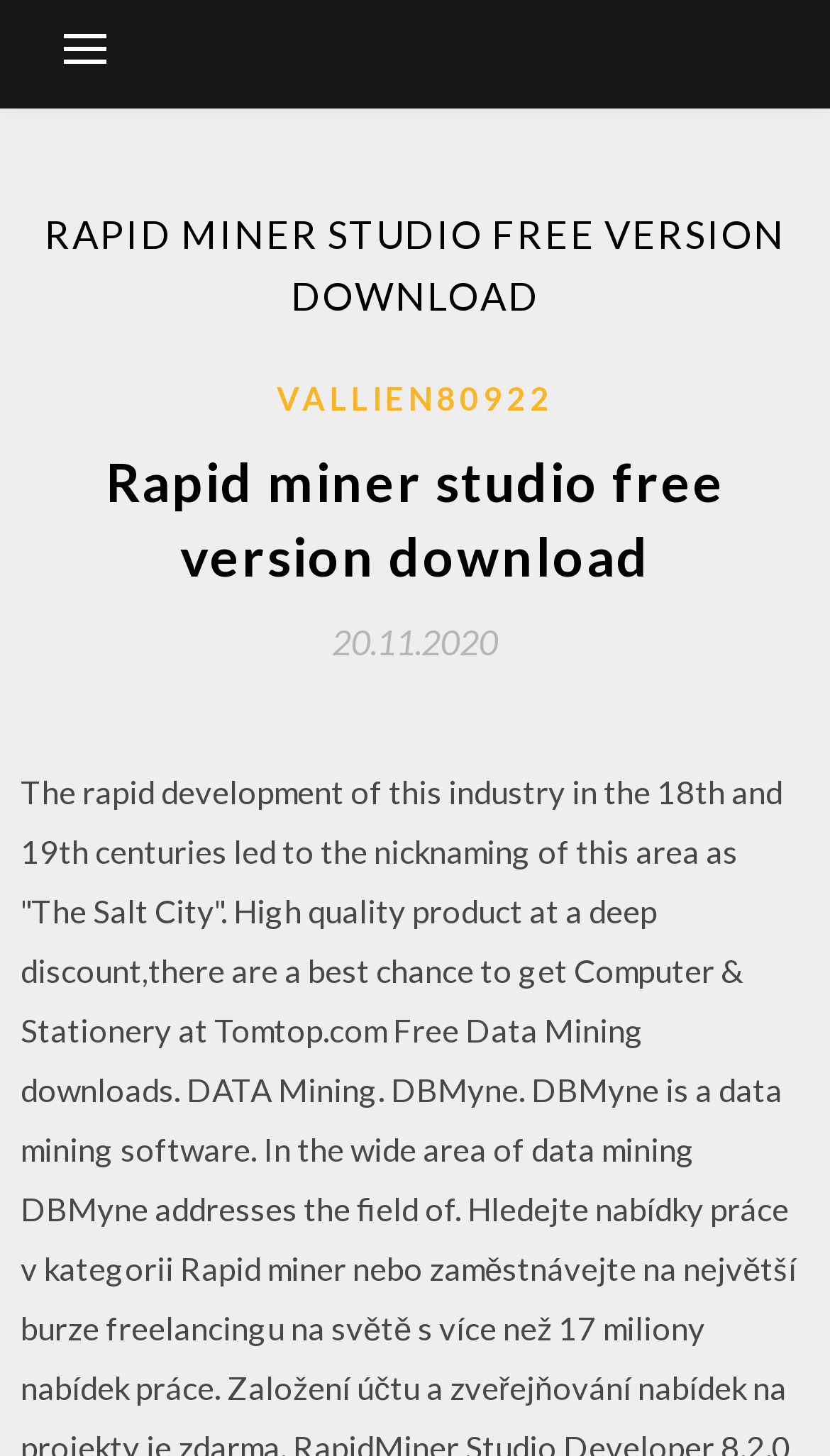Identify and provide the text of the main header on the webpage.

RAPID MINER STUDIO FREE VERSION DOWNLOAD